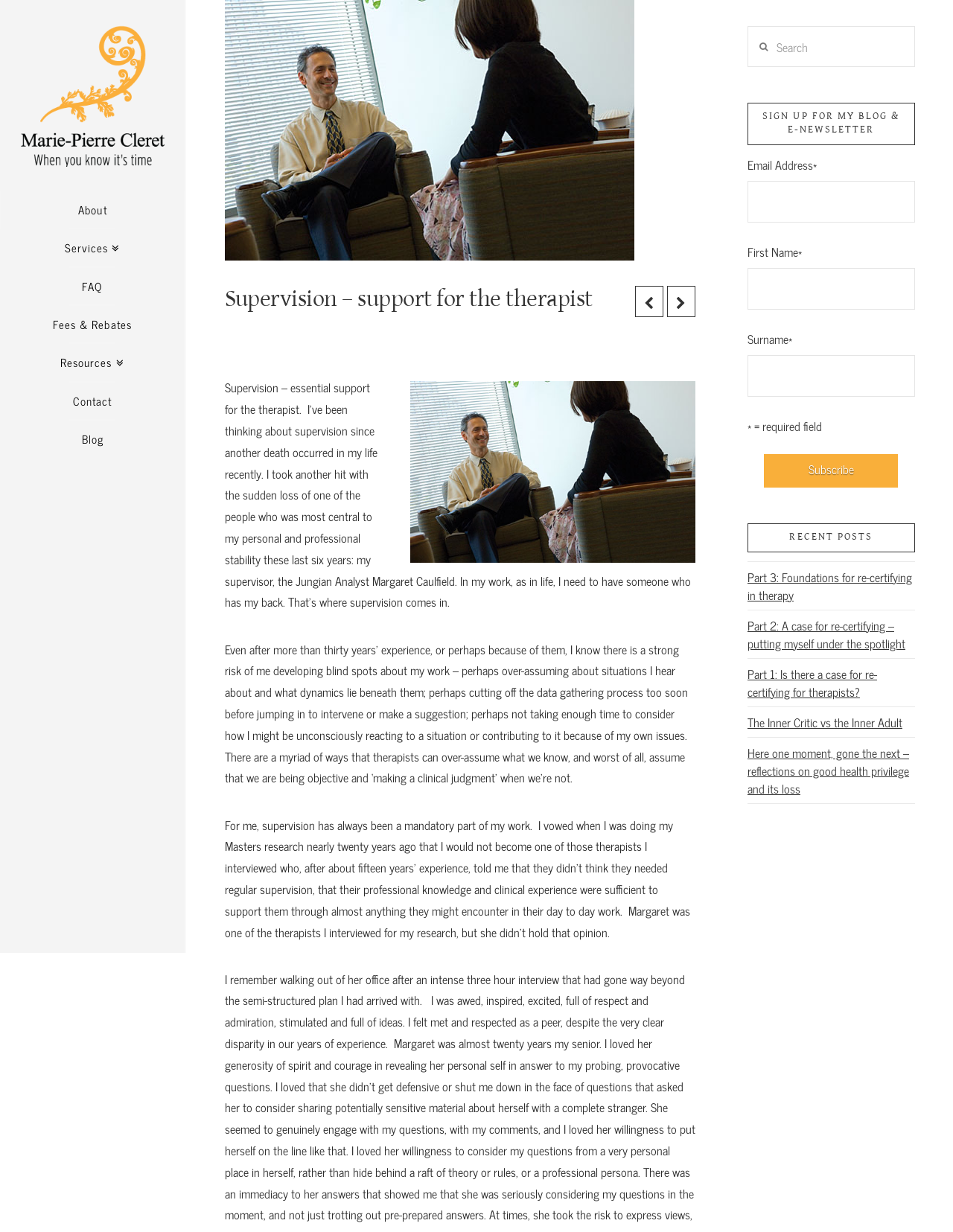Please identify the coordinates of the bounding box that should be clicked to fulfill this instruction: "Read 'Part 3: Foundations for re-certifying in therapy' blog post".

[0.784, 0.455, 0.957, 0.495]